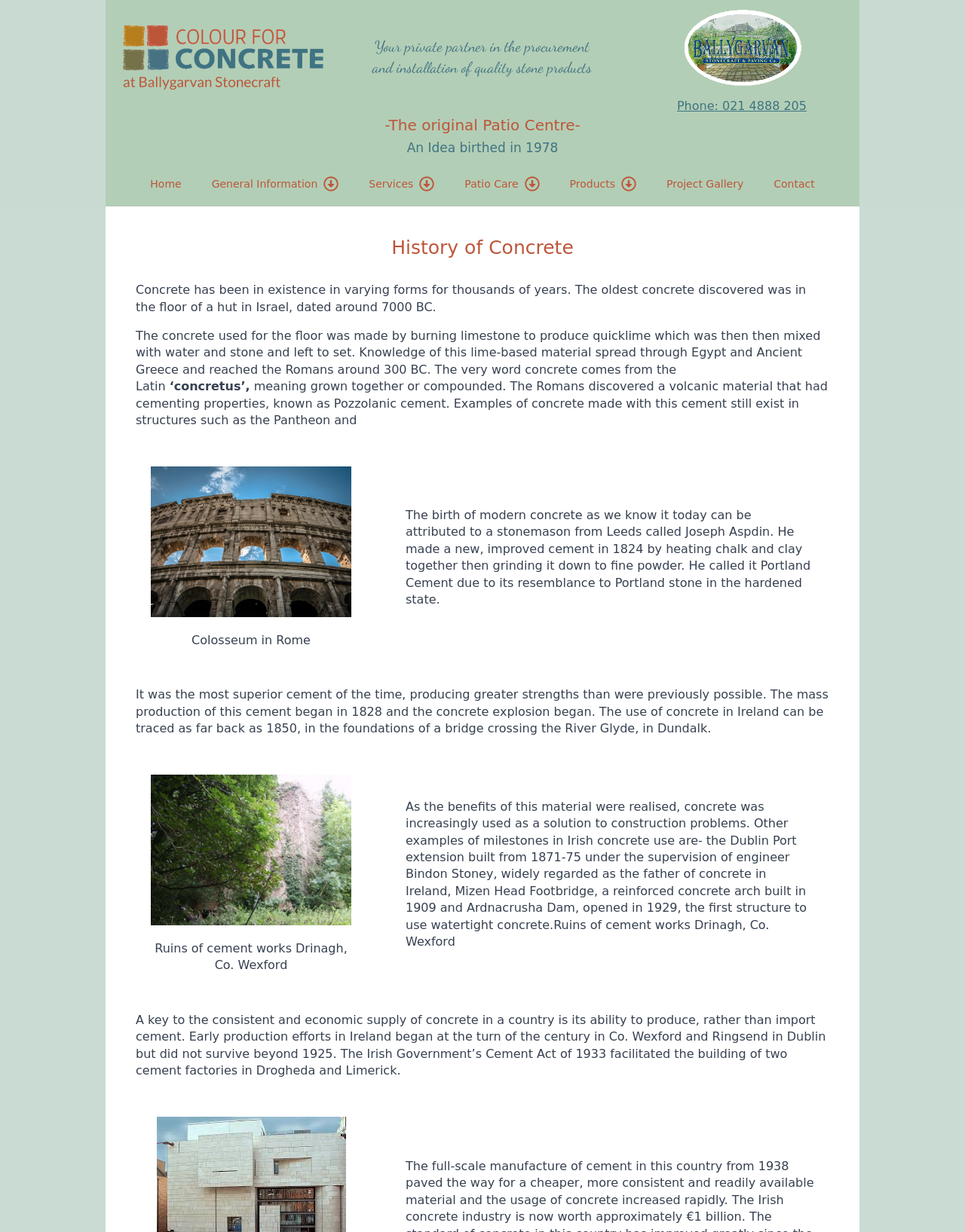Using the description "Project Gallery", predict the bounding box of the relevant HTML element.

[0.675, 0.133, 0.786, 0.166]